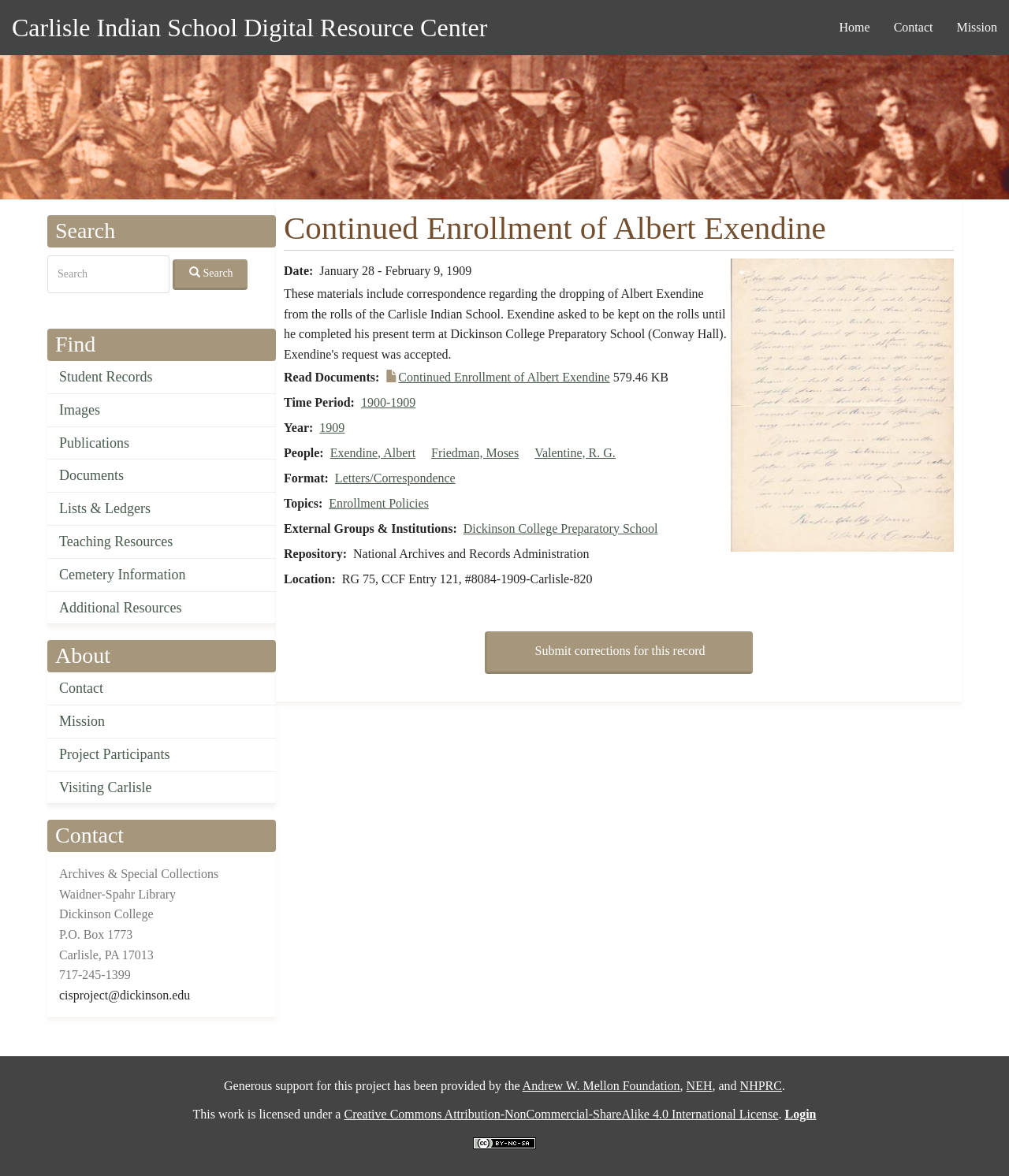Carefully examine the image and provide an in-depth answer to the question: What is the name of the institution that provided generous support for this project?

I found the answer by looking at the footer section of the webpage, which mentions the institutions that provided support for the project.